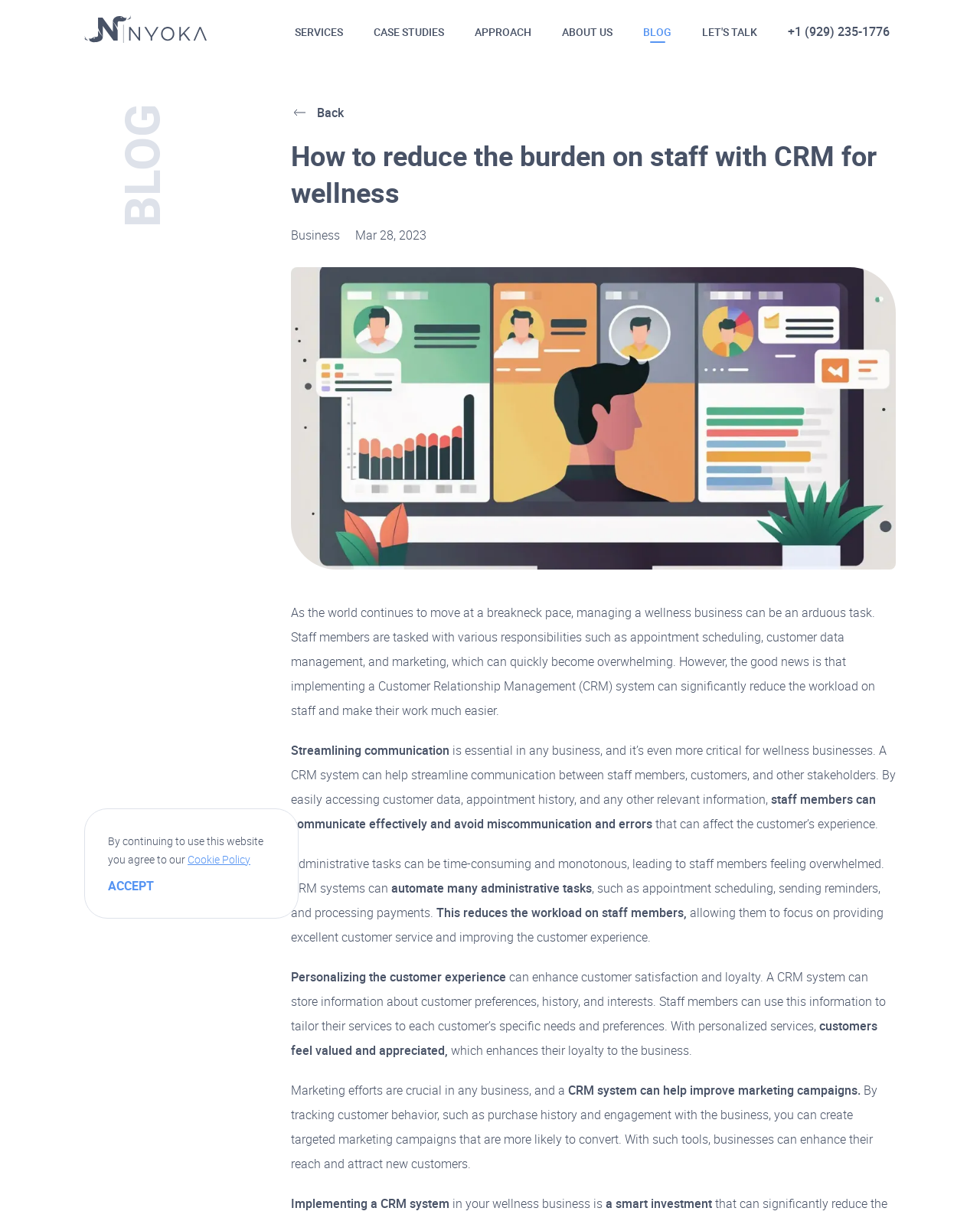What is the main topic of this article?
Based on the image, please offer an in-depth response to the question.

Based on the content of the webpage, it appears that the main topic of this article is the implementation of a Customer Relationship Management (CRM) system in a wellness business, and how it can improve the business by streamlining communication, automating tasks, personalizing experiences, and improving marketing efforts.